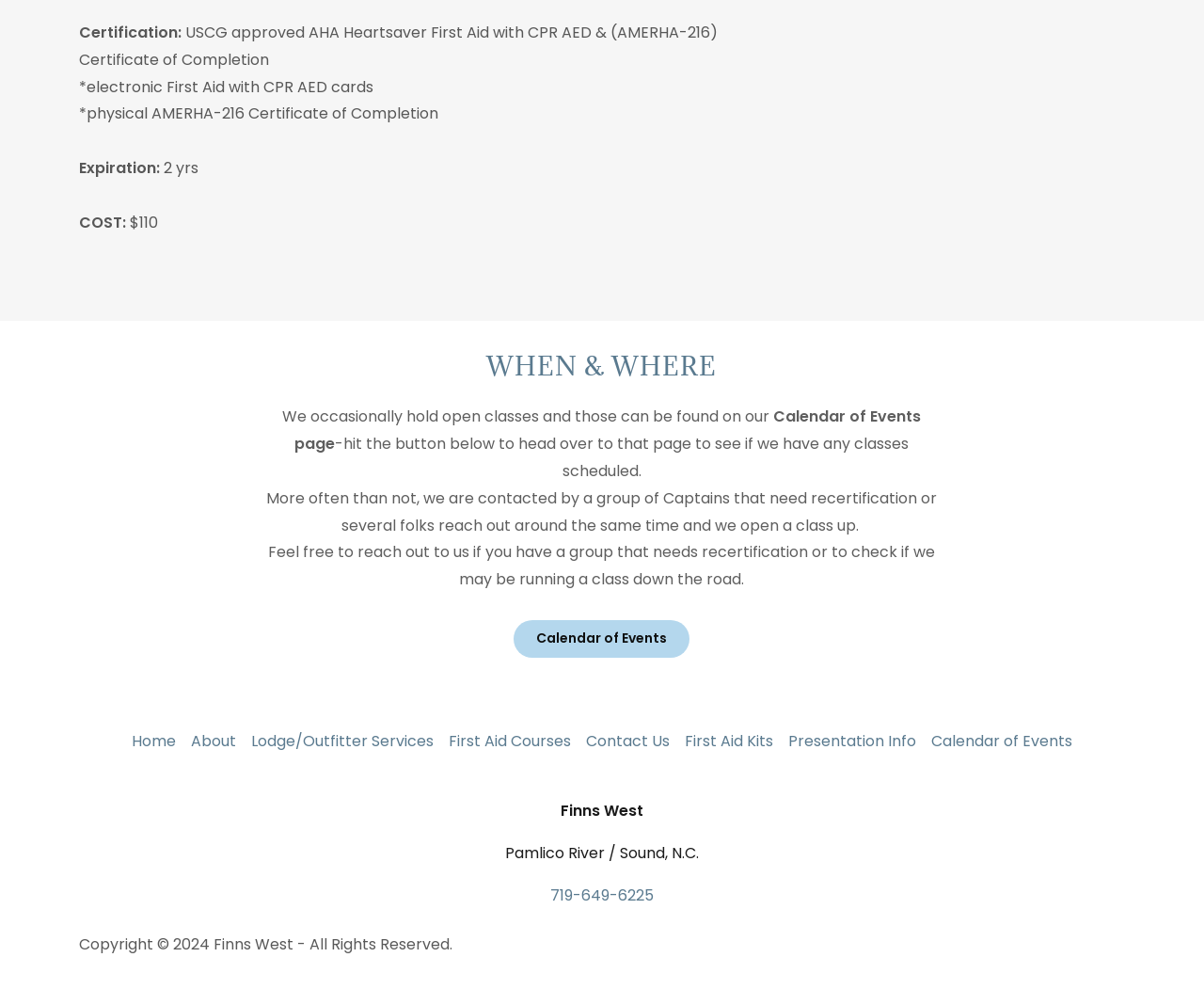What is the cost of the certification?
Using the image, answer in one word or phrase.

$110